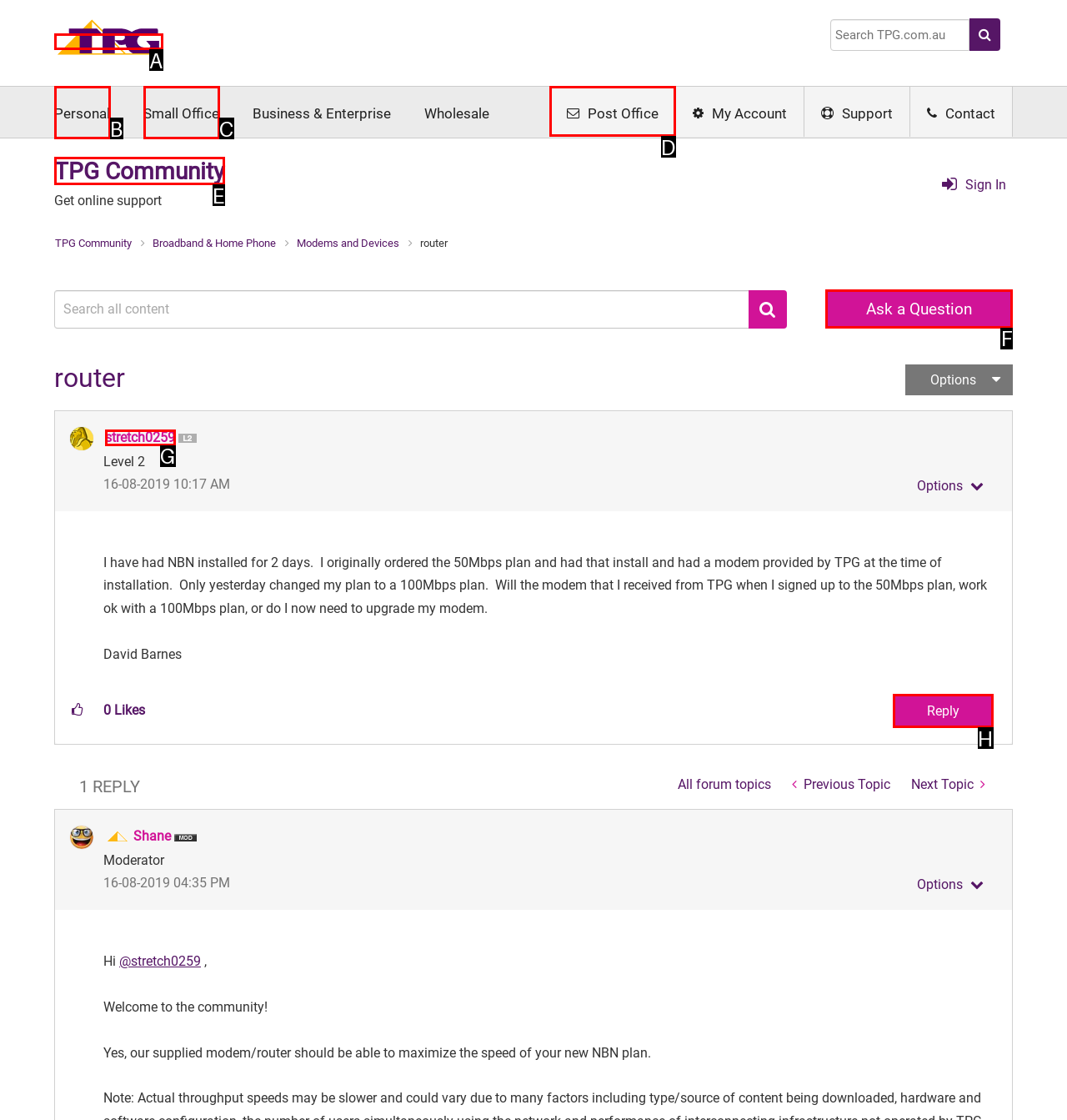For the task: View the WordPress.org website, identify the HTML element to click.
Provide the letter corresponding to the right choice from the given options.

None